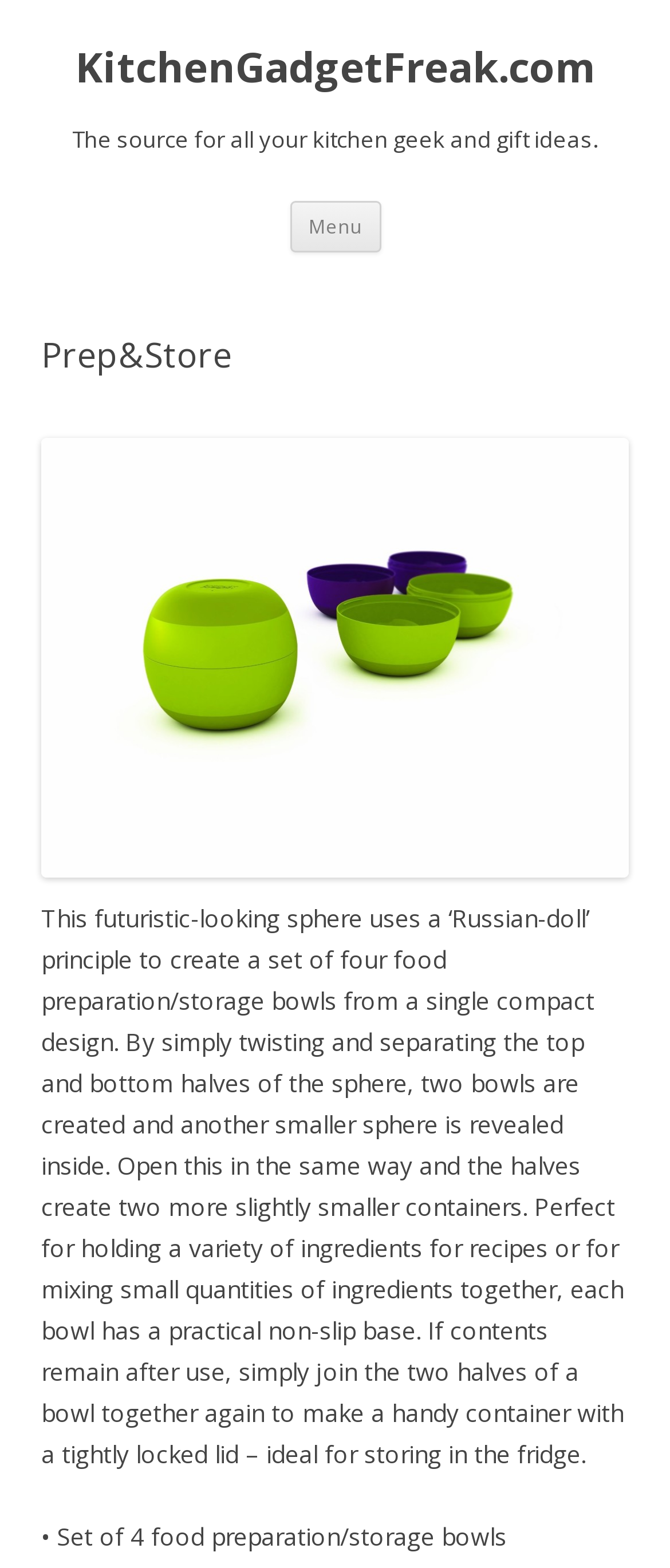Using the information in the image, could you please answer the following question in detail:
What is the purpose of the sphere?

I inferred the answer by reading the static text element that describes the sphere, which mentions it can be used for holding ingredients, mixing, and storing in the fridge.